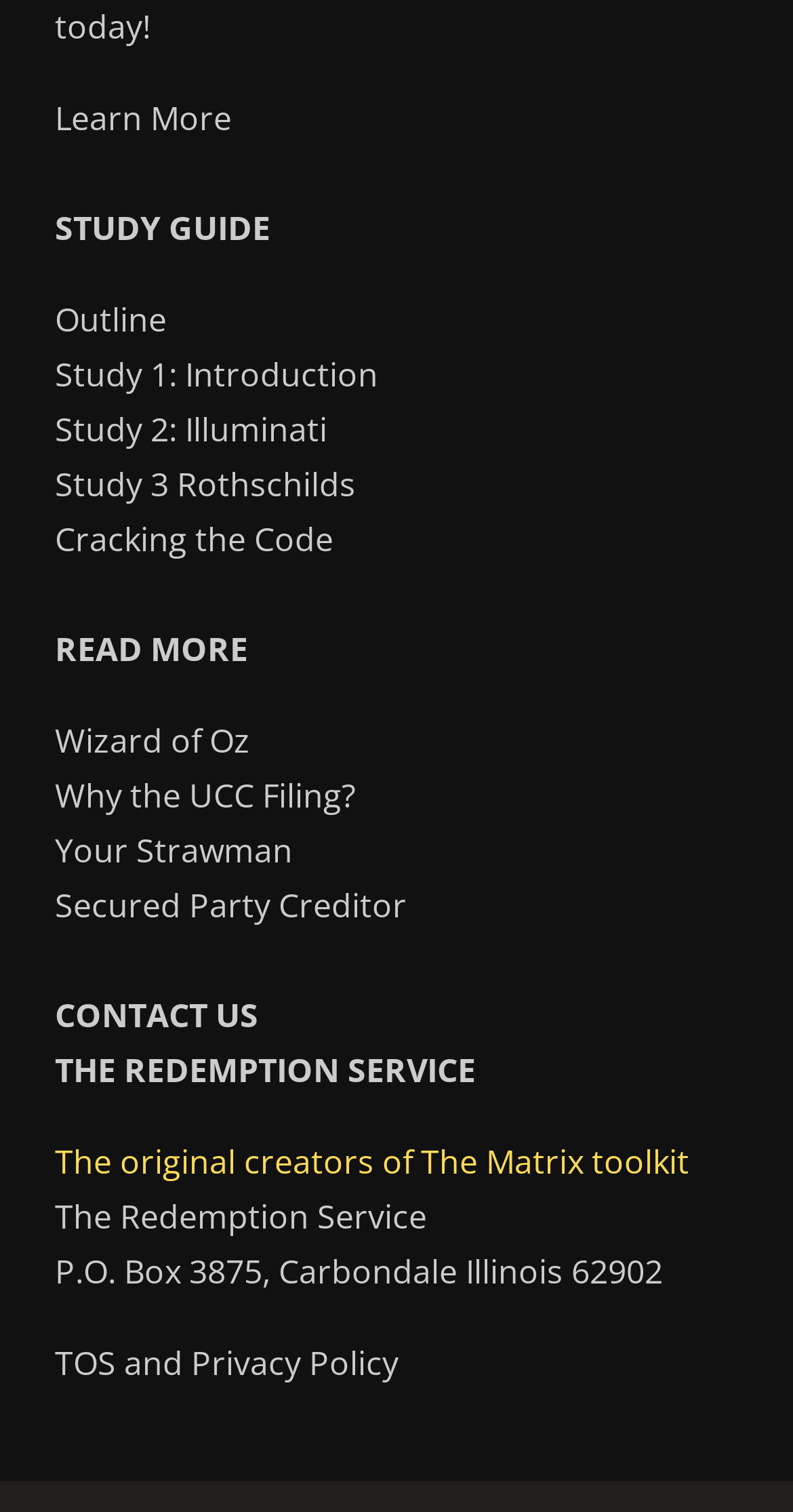Point out the bounding box coordinates of the section to click in order to follow this instruction: "View the terms of service and privacy policy".

[0.069, 0.884, 0.503, 0.916]